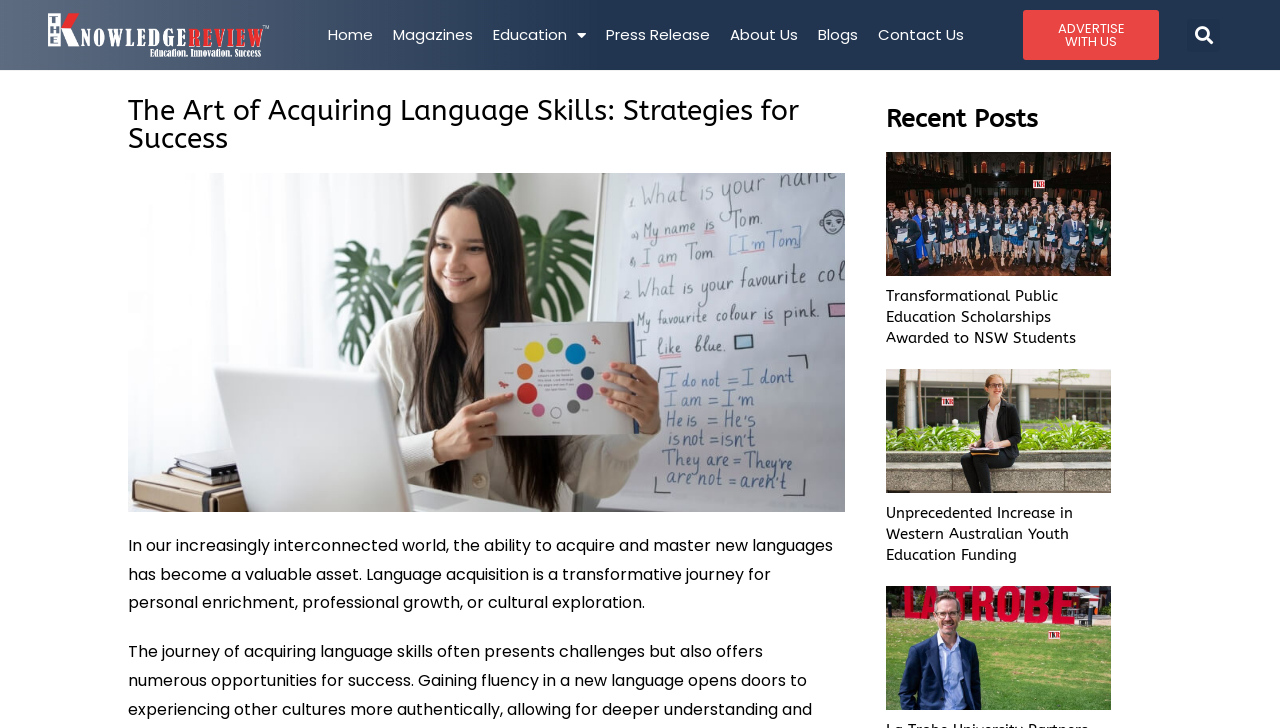Determine the bounding box coordinates for the HTML element mentioned in the following description: "Home". The coordinates should be a list of four floats ranging from 0 to 1, represented as [left, top, right, bottom].

[0.248, 0.016, 0.299, 0.08]